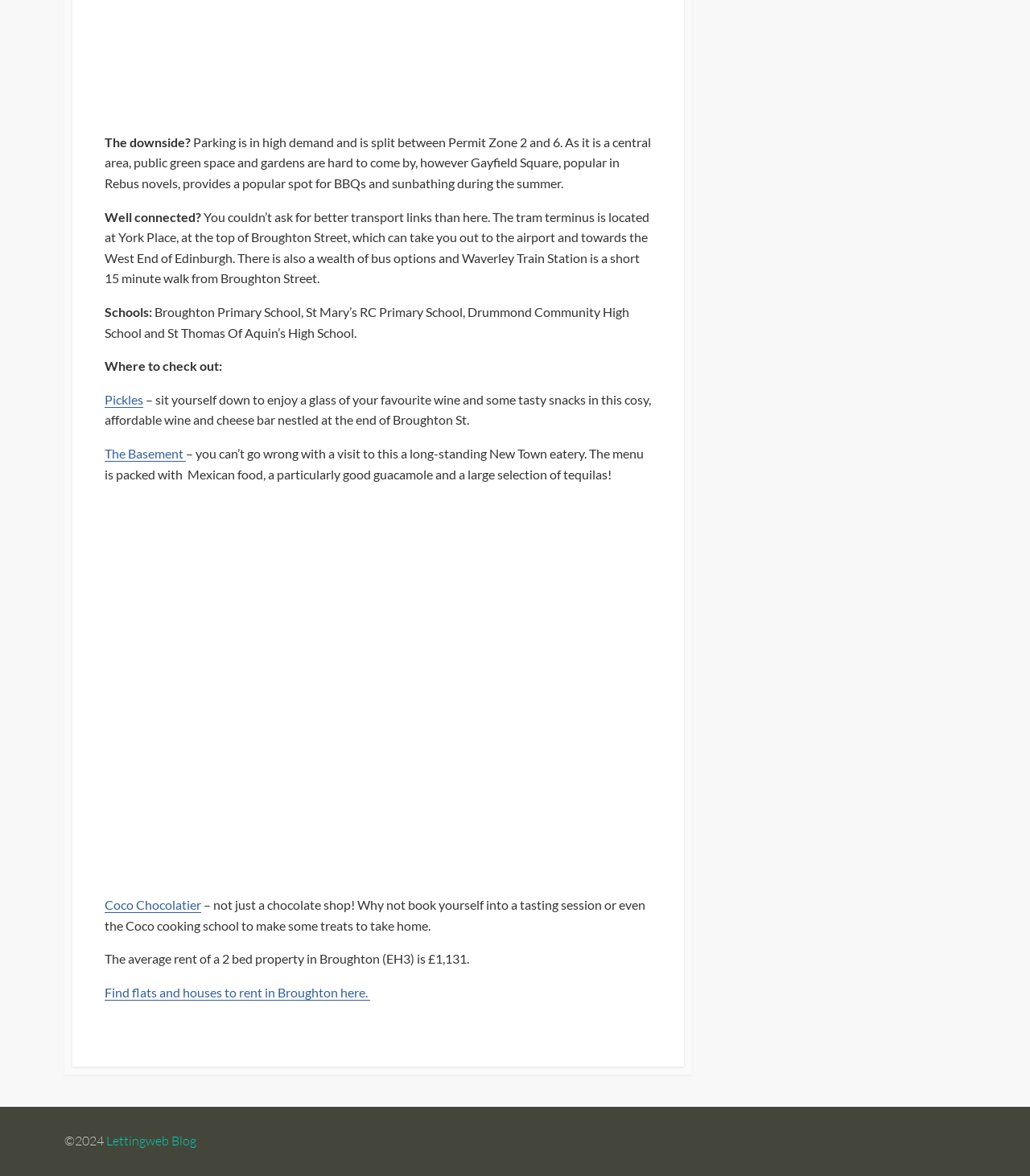Answer the question below using just one word or a short phrase: 
What is the main challenge of parking in this area?

High demand